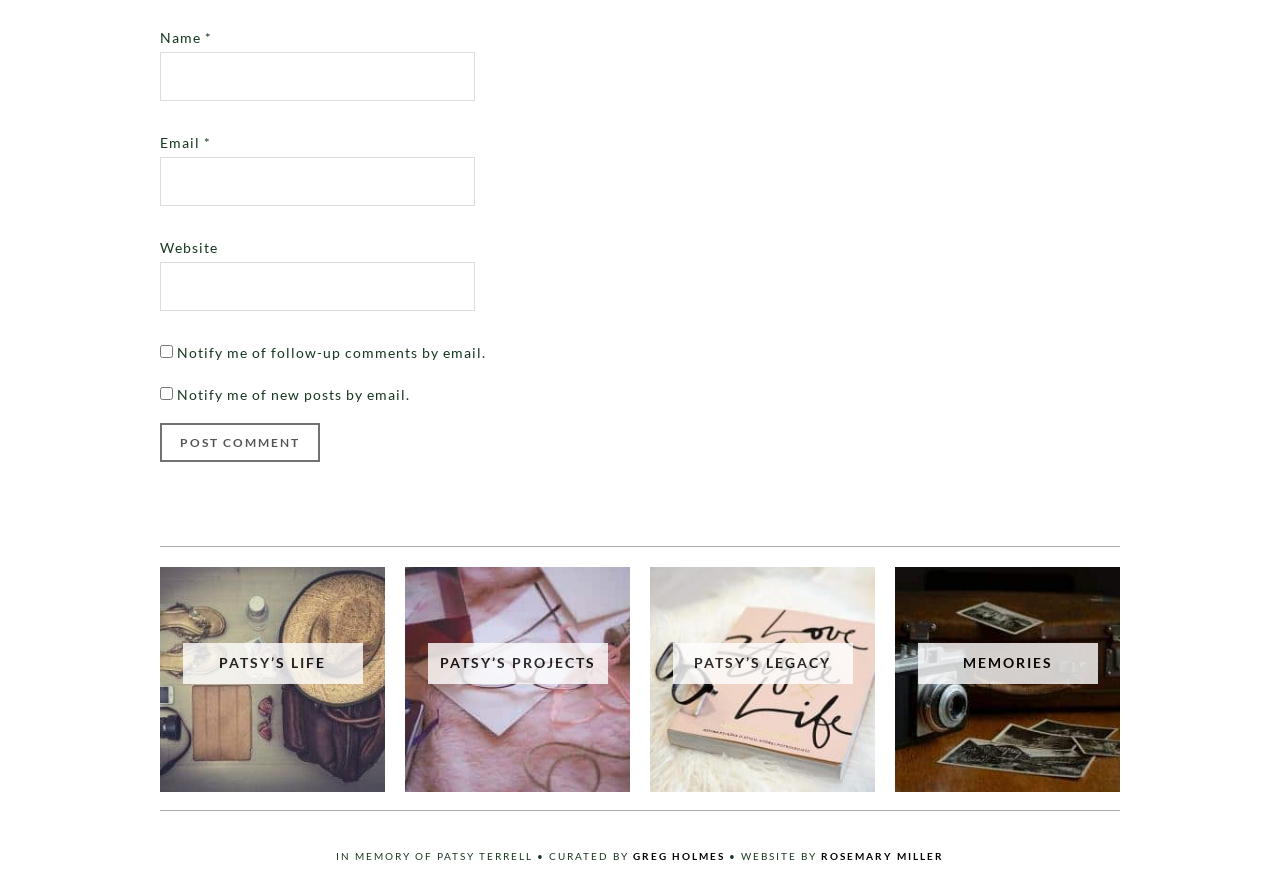Extract the bounding box coordinates for the described element: "parent_node: Email * aria-describedby="email-notes" name="email"". The coordinates should be represented as four float numbers between 0 and 1: [left, top, right, bottom].

[0.125, 0.177, 0.371, 0.232]